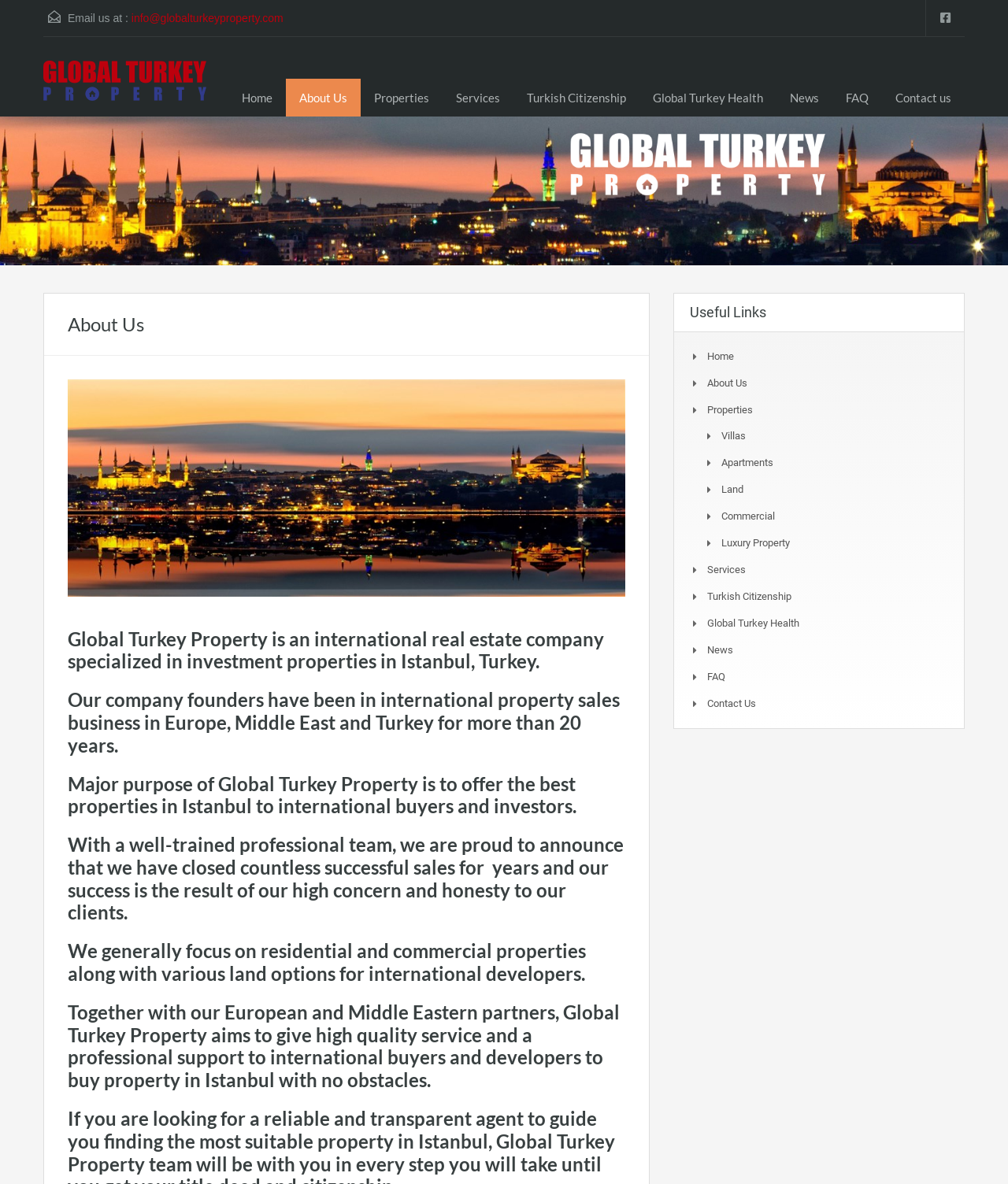Please specify the bounding box coordinates of the clickable section necessary to execute the following command: "Email us".

[0.13, 0.01, 0.281, 0.021]